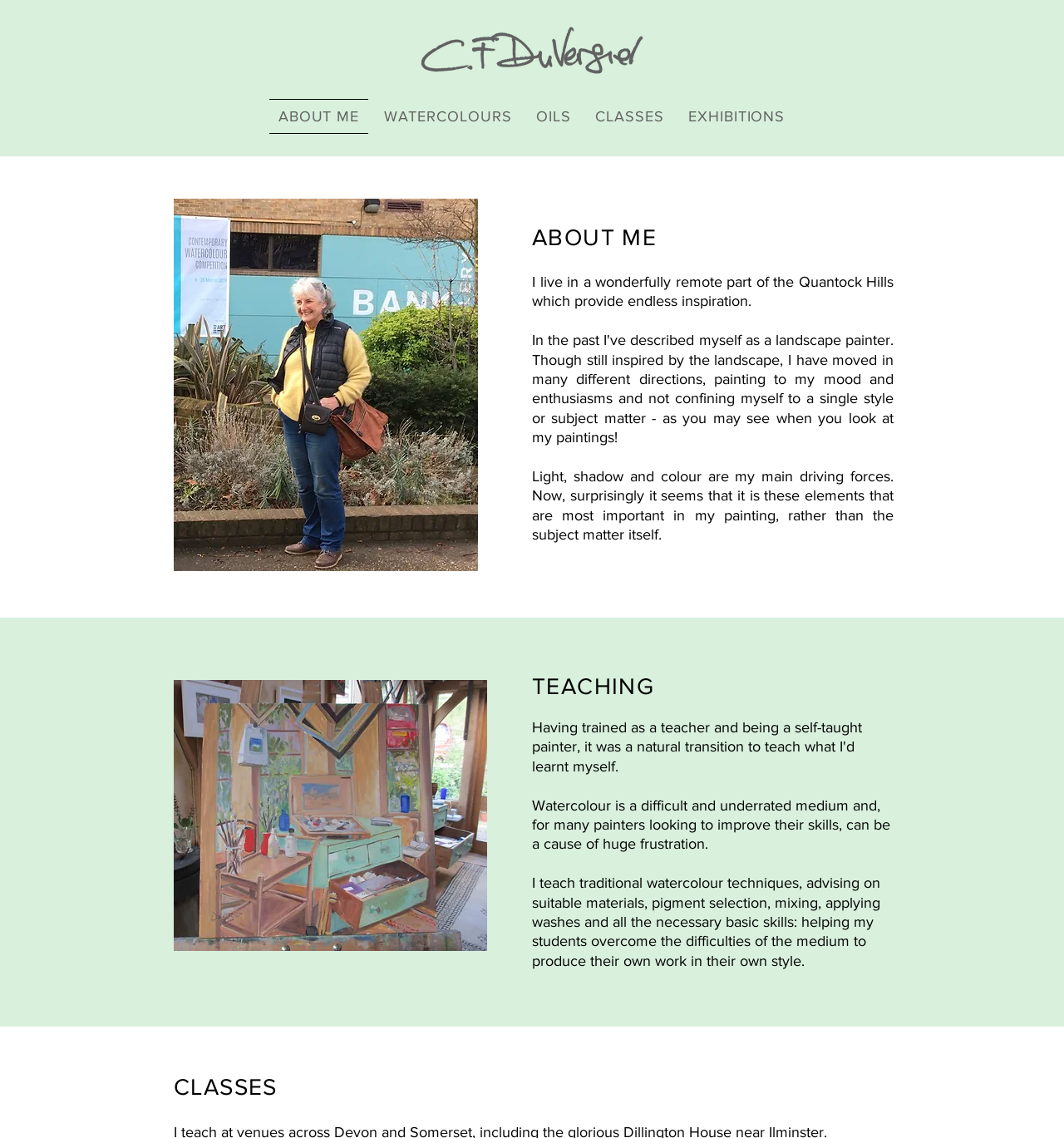Create a full and detailed caption for the entire webpage.

The webpage is about Clare DuVergier, an artist living in the Quantock Hills. At the top left of the page, there is a grey icon with a link. Below it, there is a navigation menu with five links: "ABOUT ME", "WATERCOLOURS", "OILS", "CLASSES", and "EXHIBITIONS". 

On the left side of the page, there is a large image taking up about a third of the page's height. To the right of the image, there is a heading "ABOUT ME" followed by two paragraphs of text. The first paragraph describes Clare's inspiration from the Quantock Hills, and the second paragraph explains her focus on light, shadow, and color in her painting.

Below the text, there is another image, and to the right of it, there is a heading "TEACHING" followed by two paragraphs of text. The first paragraph discusses the challenges of watercolour painting, and the second paragraph describes Clare's teaching approach, focusing on traditional techniques and helping students overcome difficulties.

At the bottom of the page, there is a heading "CLASSES" positioned above the fold.